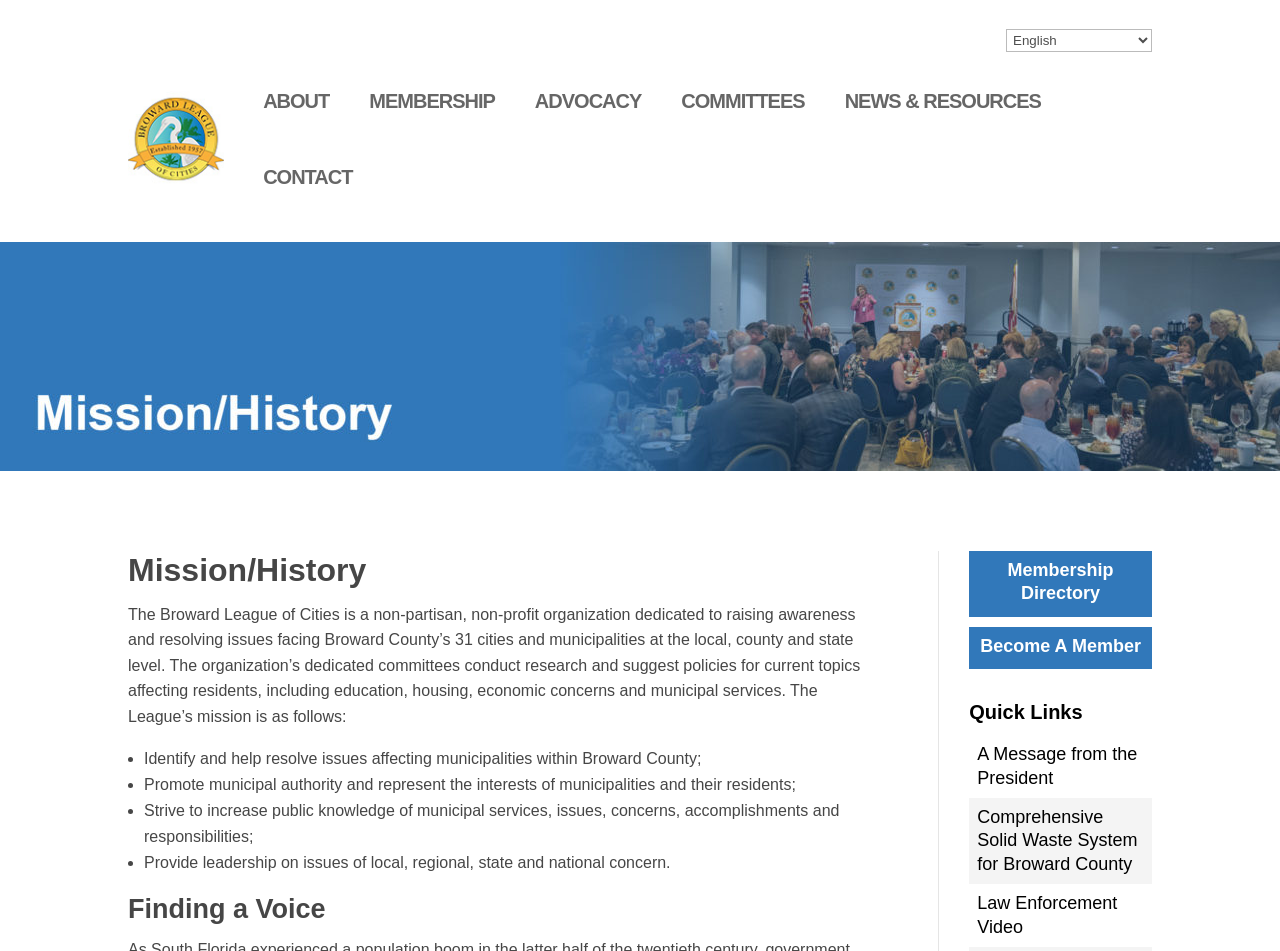Give a short answer using one word or phrase for the question:
What is the name of the section that lists the organization's members?

Membership Directory